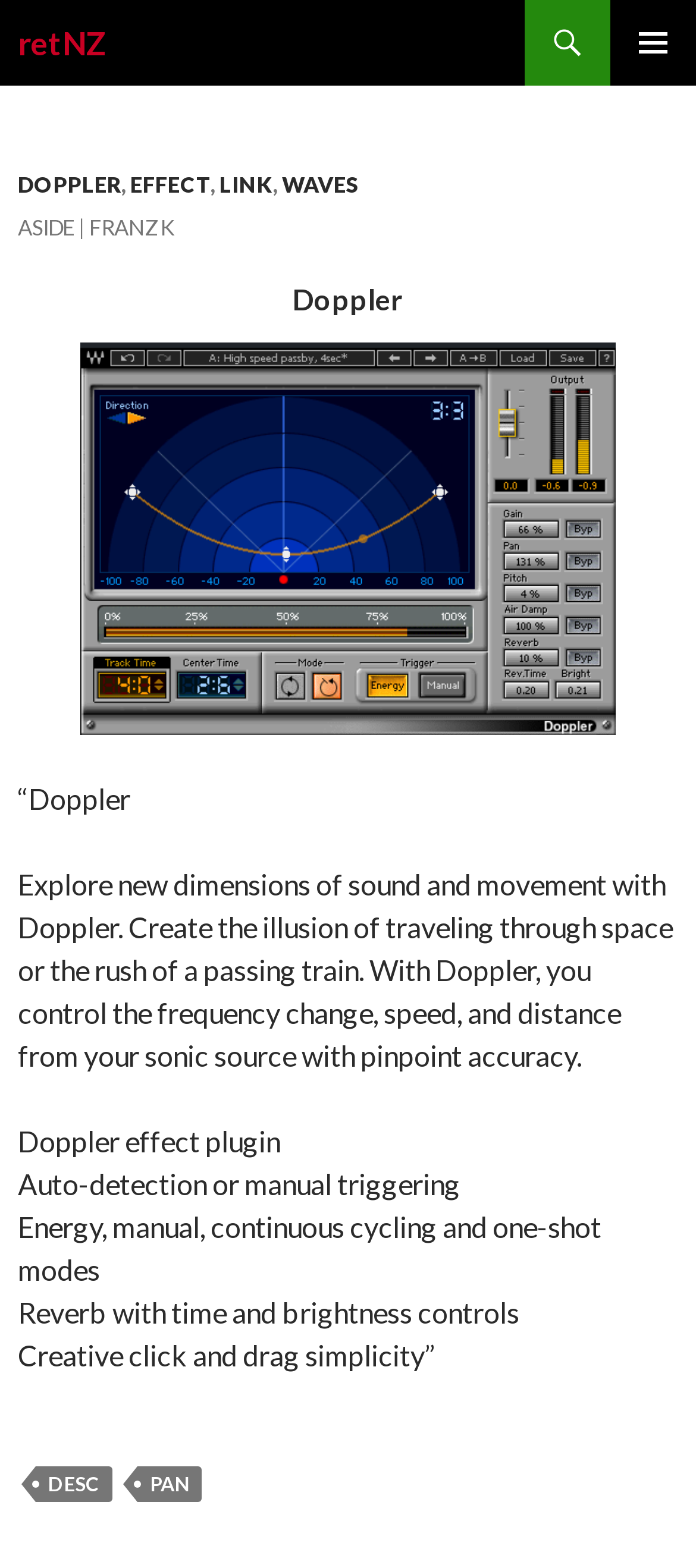Identify the bounding box coordinates for the UI element that matches this description: "desc".

[0.051, 0.936, 0.162, 0.958]